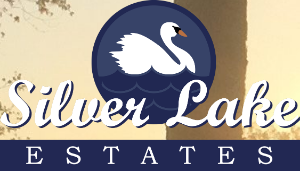Examine the image and give a thorough answer to the following question:
What is the color of the background of the logo?

According to the caption, the logo is framed within a circular design with a navy blue background, which indicates that the background color of the logo is navy blue.